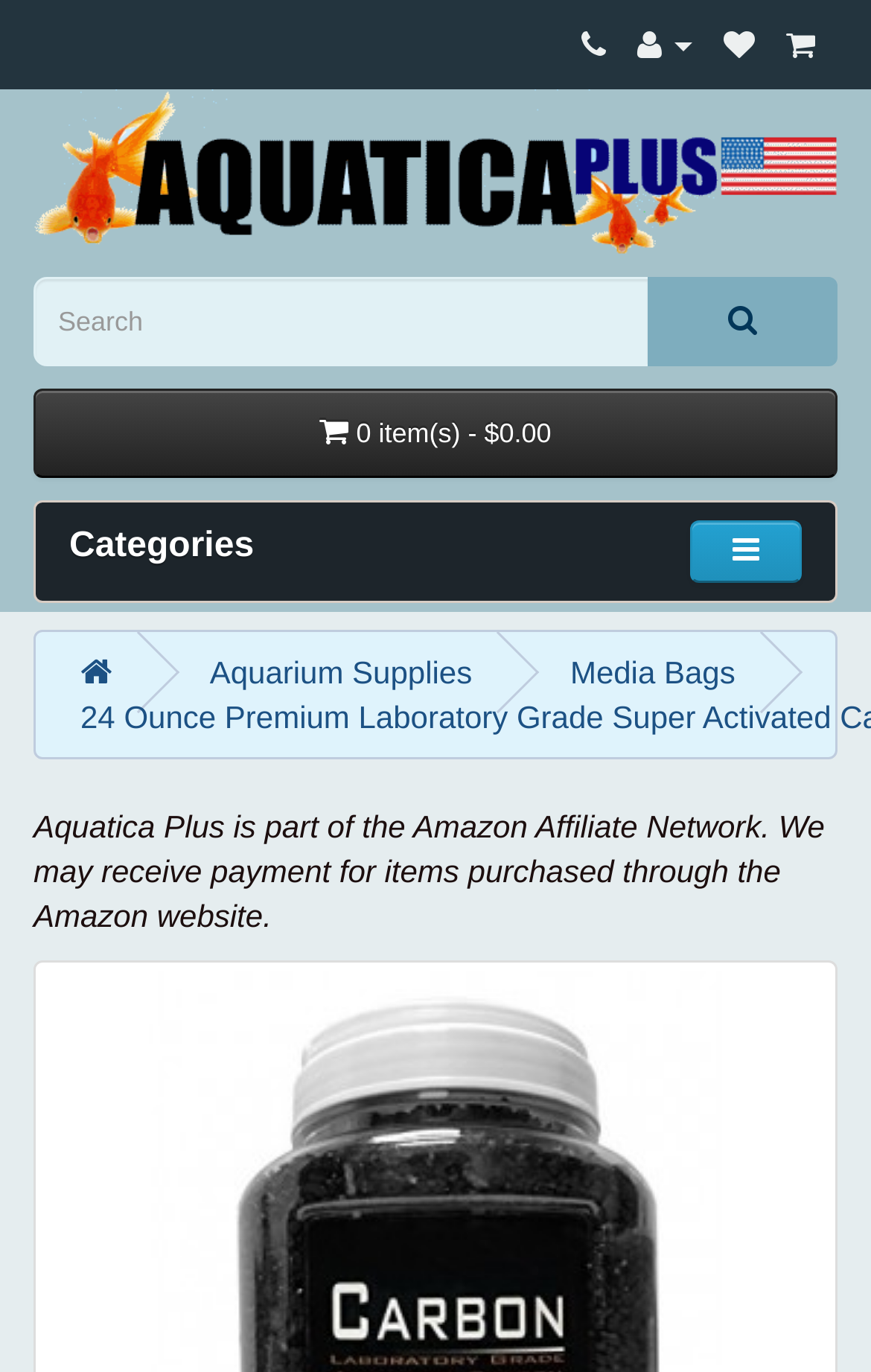Using the given element description, provide the bounding box coordinates (top-left x, top-left y, bottom-right x, bottom-right y) for the corresponding UI element in the screenshot: Wish List (0)

[0.831, 0.02, 0.867, 0.046]